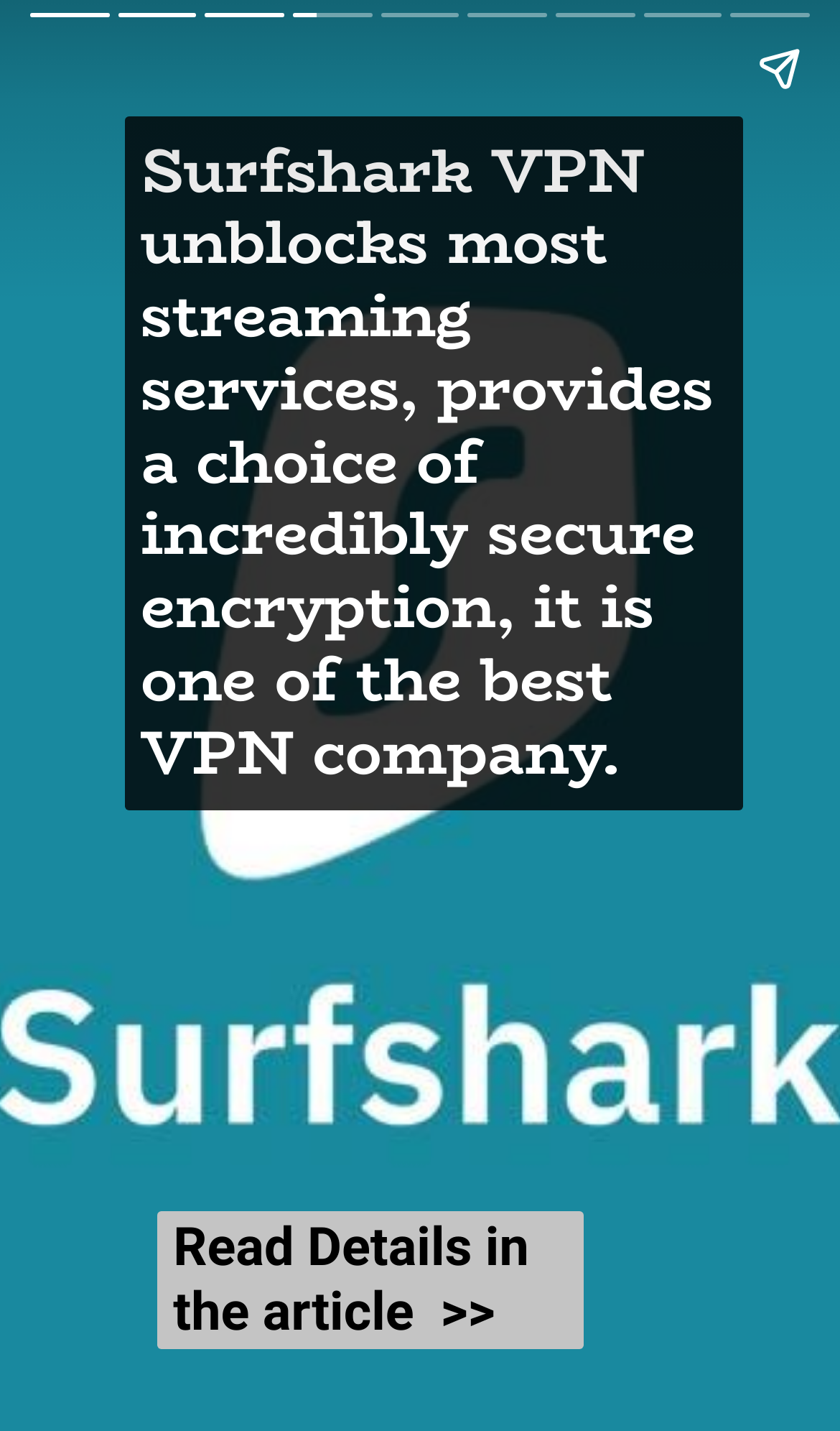Give a succinct answer to this question in a single word or phrase: 
What is the purpose of the 'Read Details' button?

To read the article